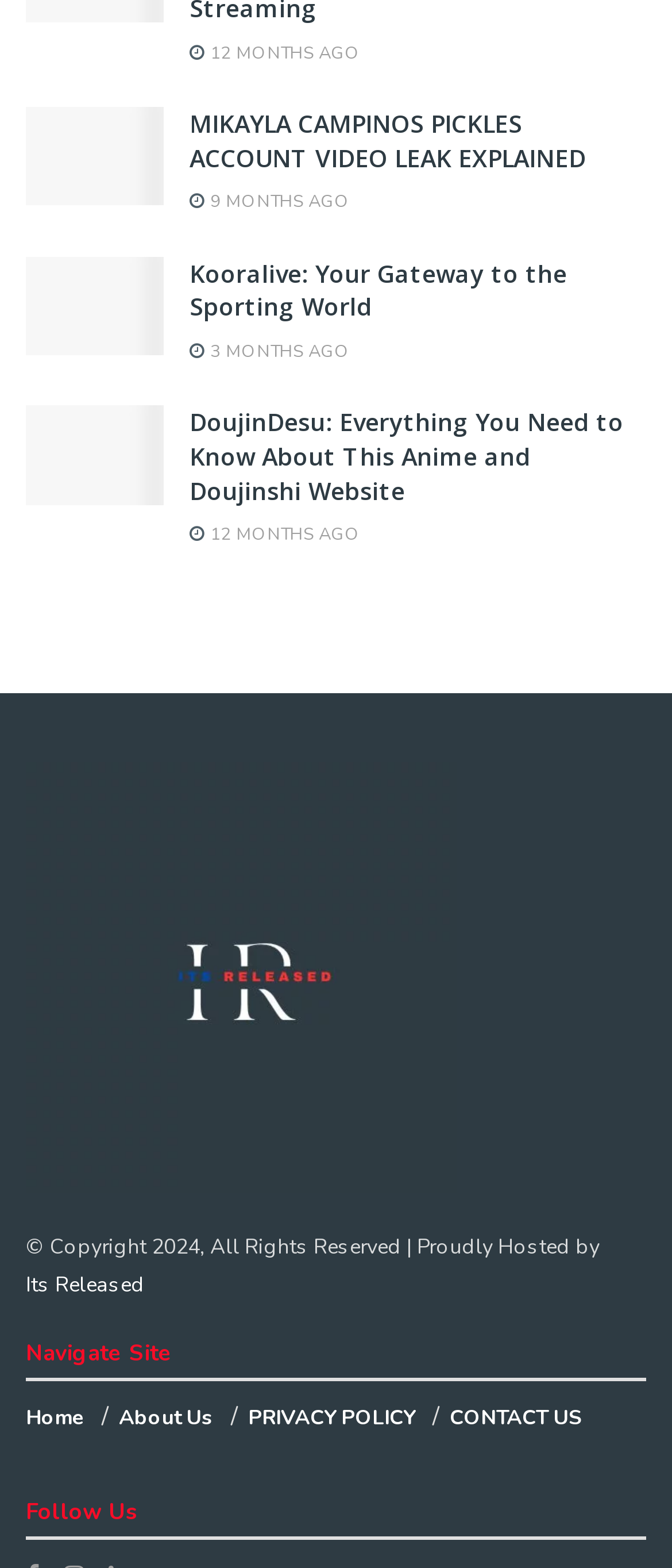Please give a concise answer to this question using a single word or phrase: 
What are the navigation options available at the bottom of the webpage?

Home, About Us, PRIVACY POLICY, CONTACT US